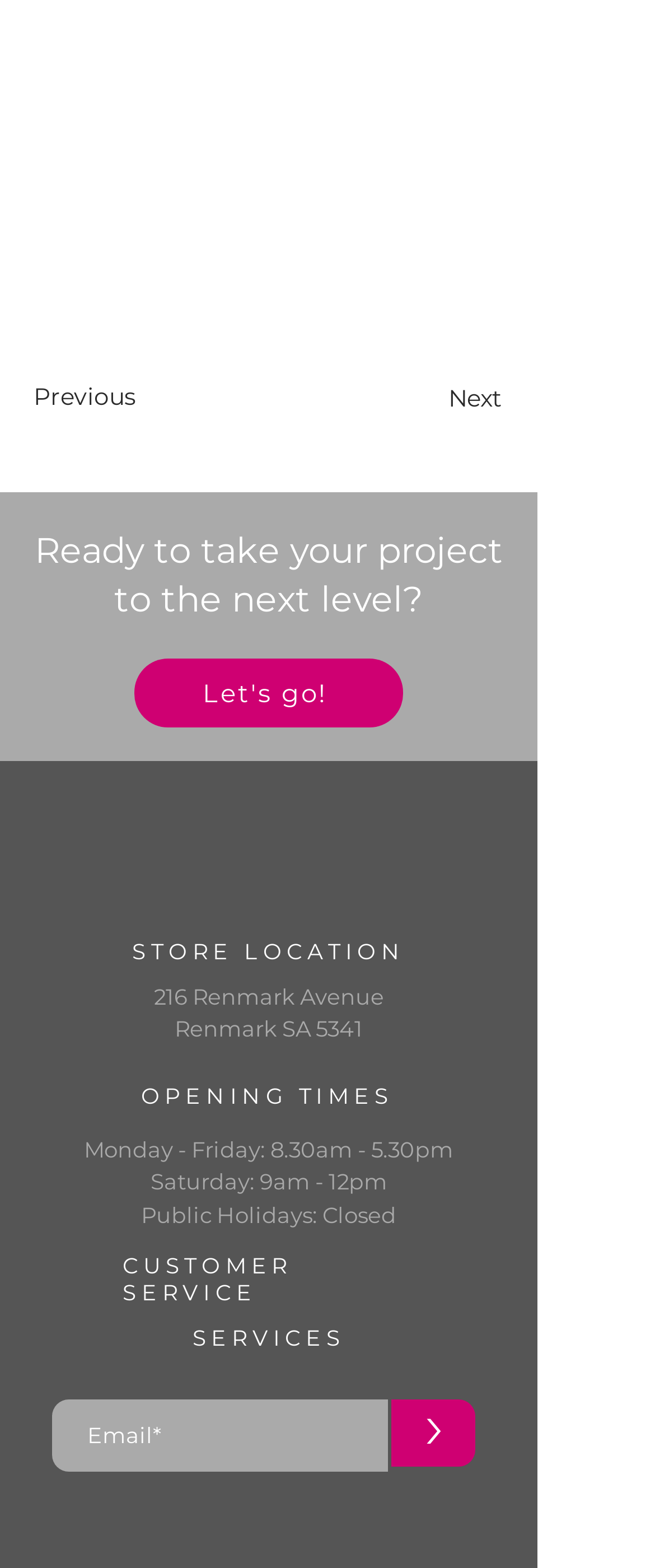From the image, can you give a detailed response to the question below:
What is the customer service link for?

I found a heading 'CUSTOMER SERVICE' with a link below it. This link is likely intended to provide customer service information or support.